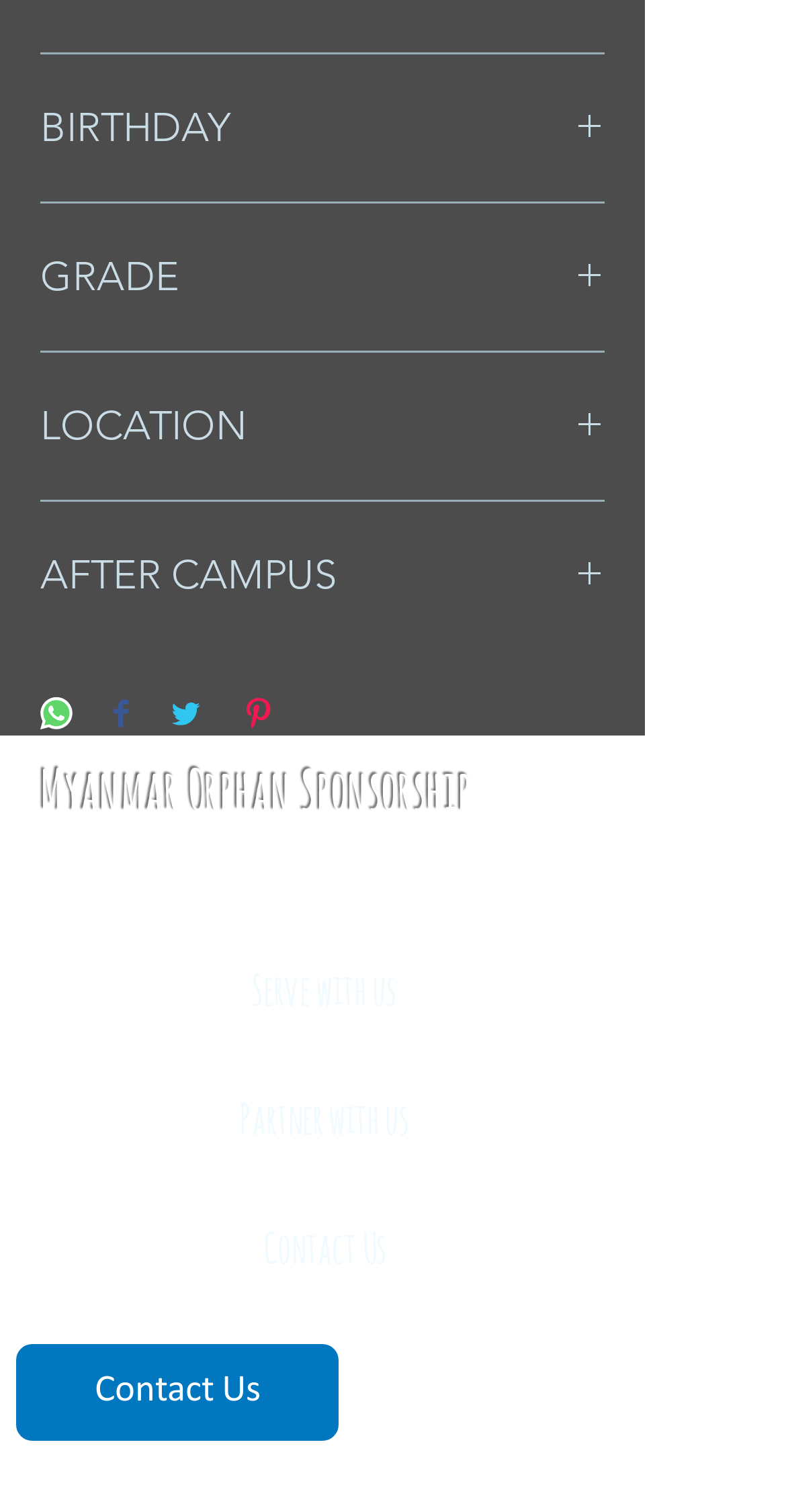Determine the bounding box coordinates for the area that needs to be clicked to fulfill this task: "Go to Page". The coordinates must be given as four float numbers between 0 and 1, i.e., [left, top, right, bottom].

None